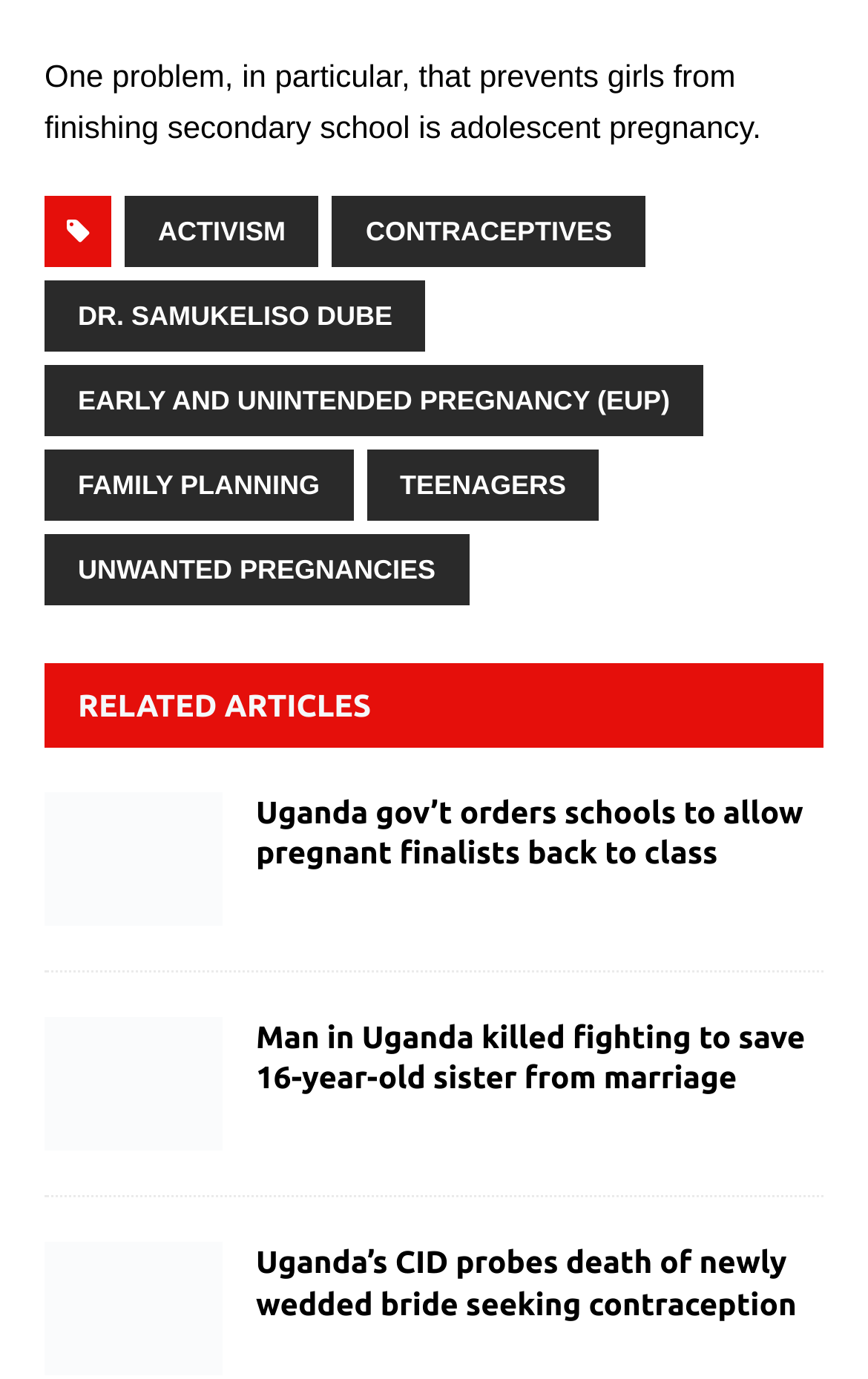Bounding box coordinates are specified in the format (top-left x, top-left y, bottom-right x, bottom-right y). All values are floating point numbers bounded between 0 and 1. Please provide the bounding box coordinate of the region this sentence describes: Dr. Samukeliso Dube

[0.051, 0.203, 0.491, 0.255]